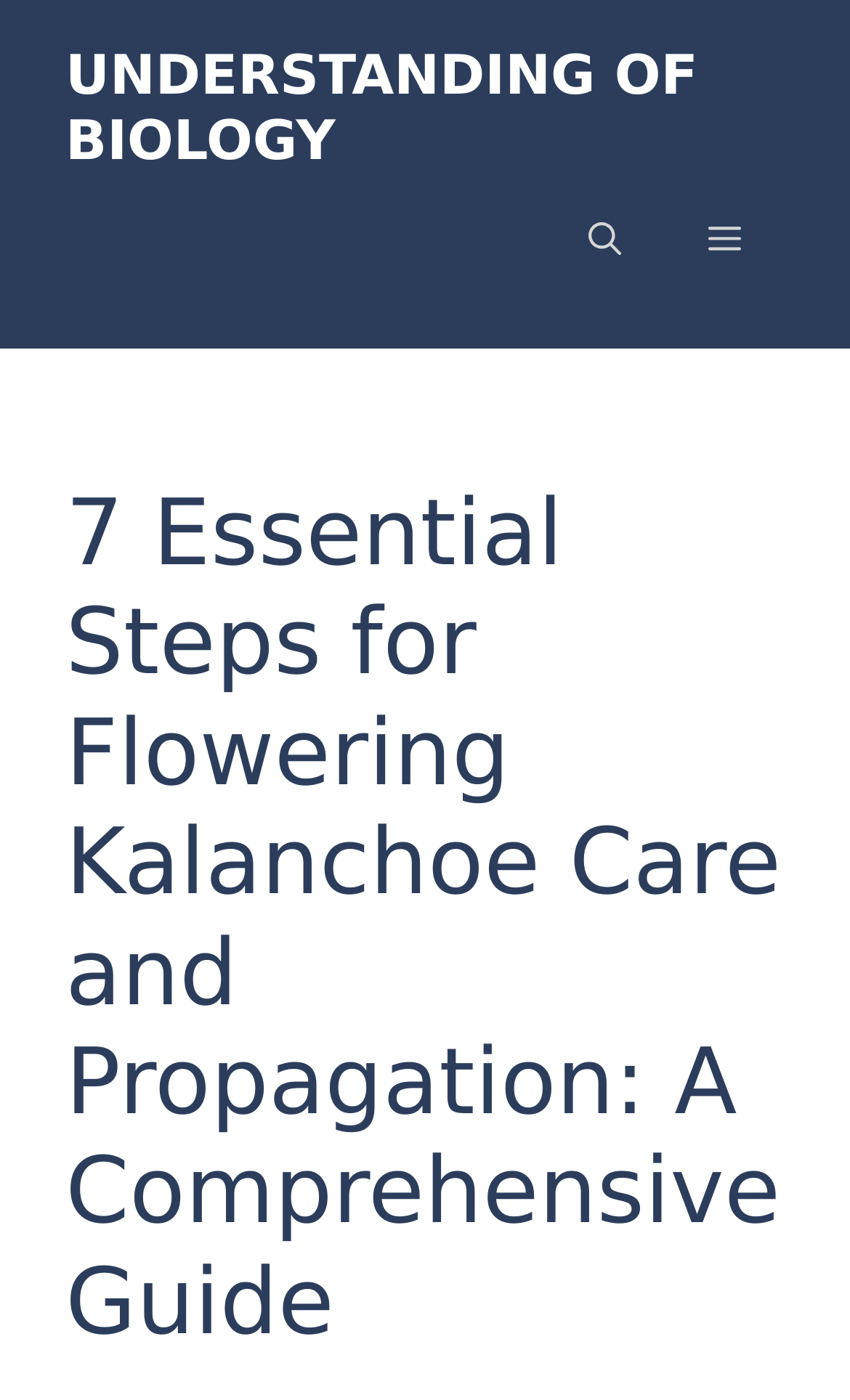Using the description "Understanding of biology", predict the bounding box of the relevant HTML element.

[0.077, 0.031, 0.821, 0.123]